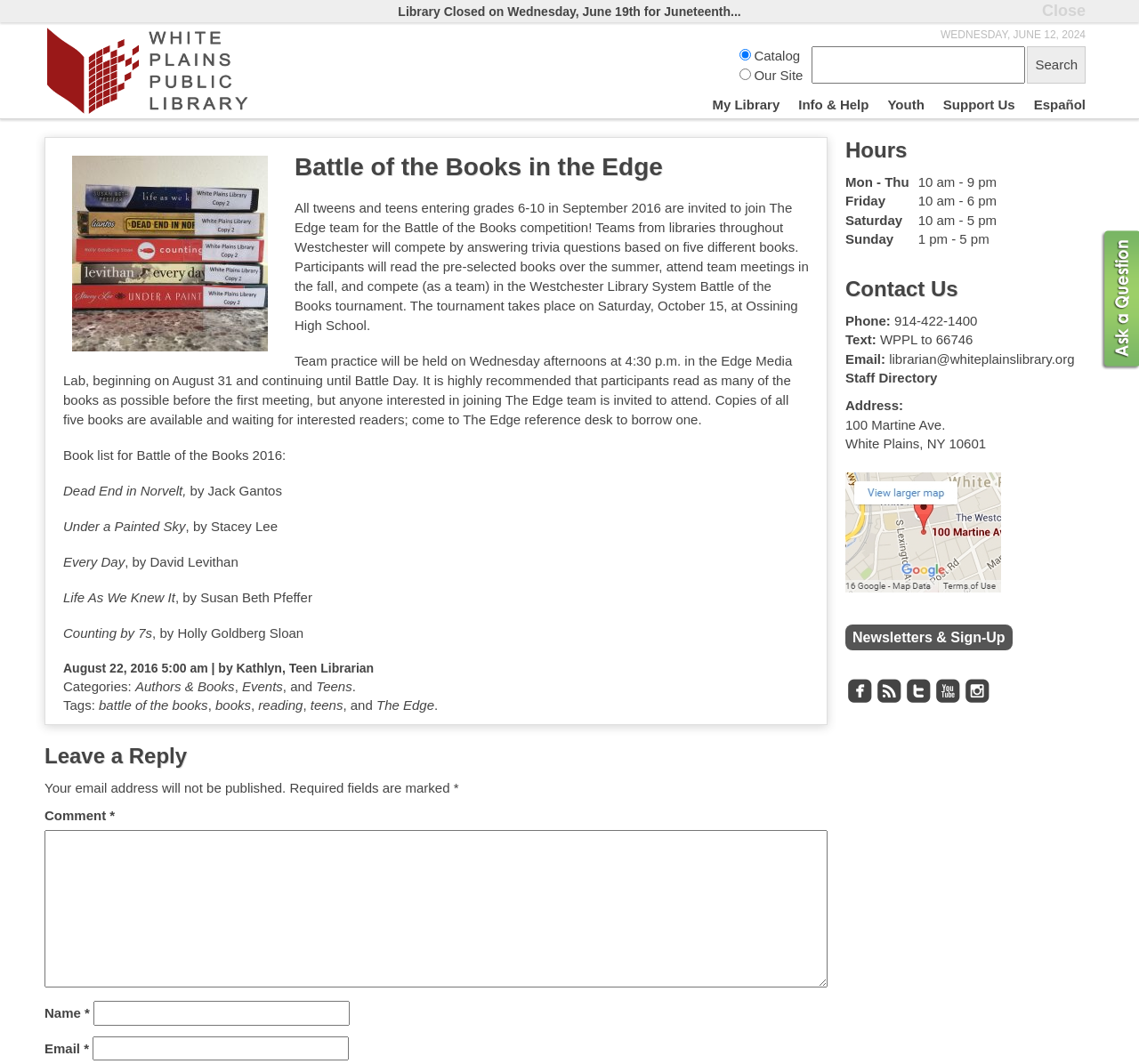Using the elements shown in the image, answer the question comprehensively: What is the purpose of the 'Battle of the Books' competition?

I found the answer by reading the text under the 'Battle of the Books in the Edge' heading, which explains that teams from libraries will compete by answering trivia questions based on five different books.